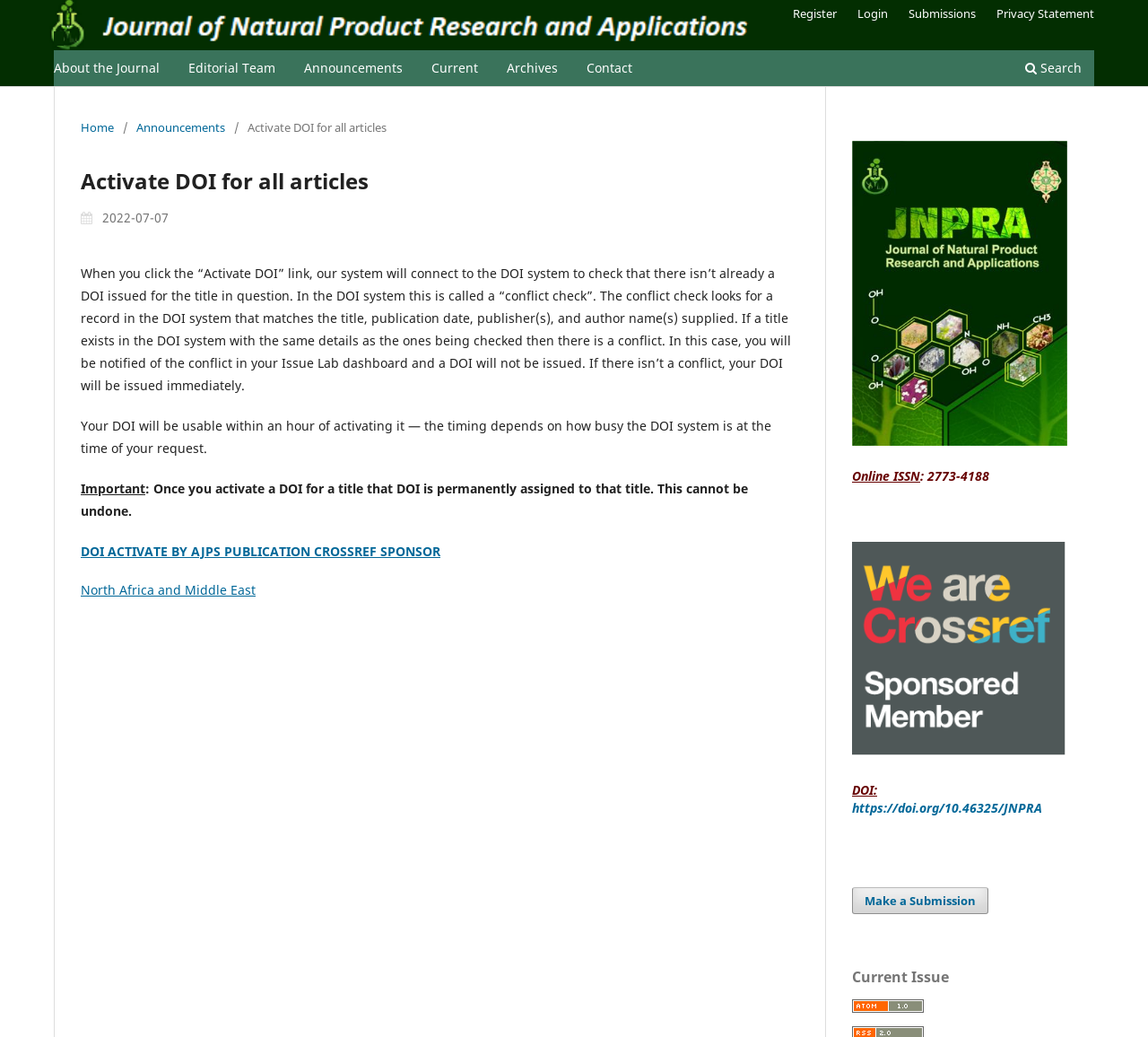Give a detailed account of the webpage.

The webpage is about the Journal of Natural Product Research and Applications, specifically focusing on activating DOIs (Digital Object Identifiers) for all articles. 

At the top left corner, there is a small image and a link. Below this, there is a navigation menu with links to various sections of the journal, including "About the Journal", "Editorial Team", "Announcements", "Current", "Archives", "Contact", and "Search". 

On the right side of the navigation menu, there are links to "Register", "Login", "Submissions", and "Privacy Statement". 

The main content of the page is divided into two sections. The left section has a navigation menu with links to "Home", "Announcements", and the current page, "Activate DOI for all articles". 

Below this, there is an article with a heading "Activate DOI for all articles" and several paragraphs of text explaining the process of activating DOIs, including a conflict check and the timing of DOI issuance. There are also links to "DOI ACTIVATE BY AJPS PUBLICATION CROSSREF SPONSOR" and "North Africa and Middle East". 

The right section of the main content has several blocks of information. At the top, there is a block with the text "Online ISSN: 2773-4188". Below this, there is a heading "DOI: https://doi.org/10.46325/JNPRA" with a link to the DOI. 

Further down, there is a link to "Make a Submission" and a heading "Current Issue". At the very bottom, there is a link to an "Atom logo" with an image of the logo.